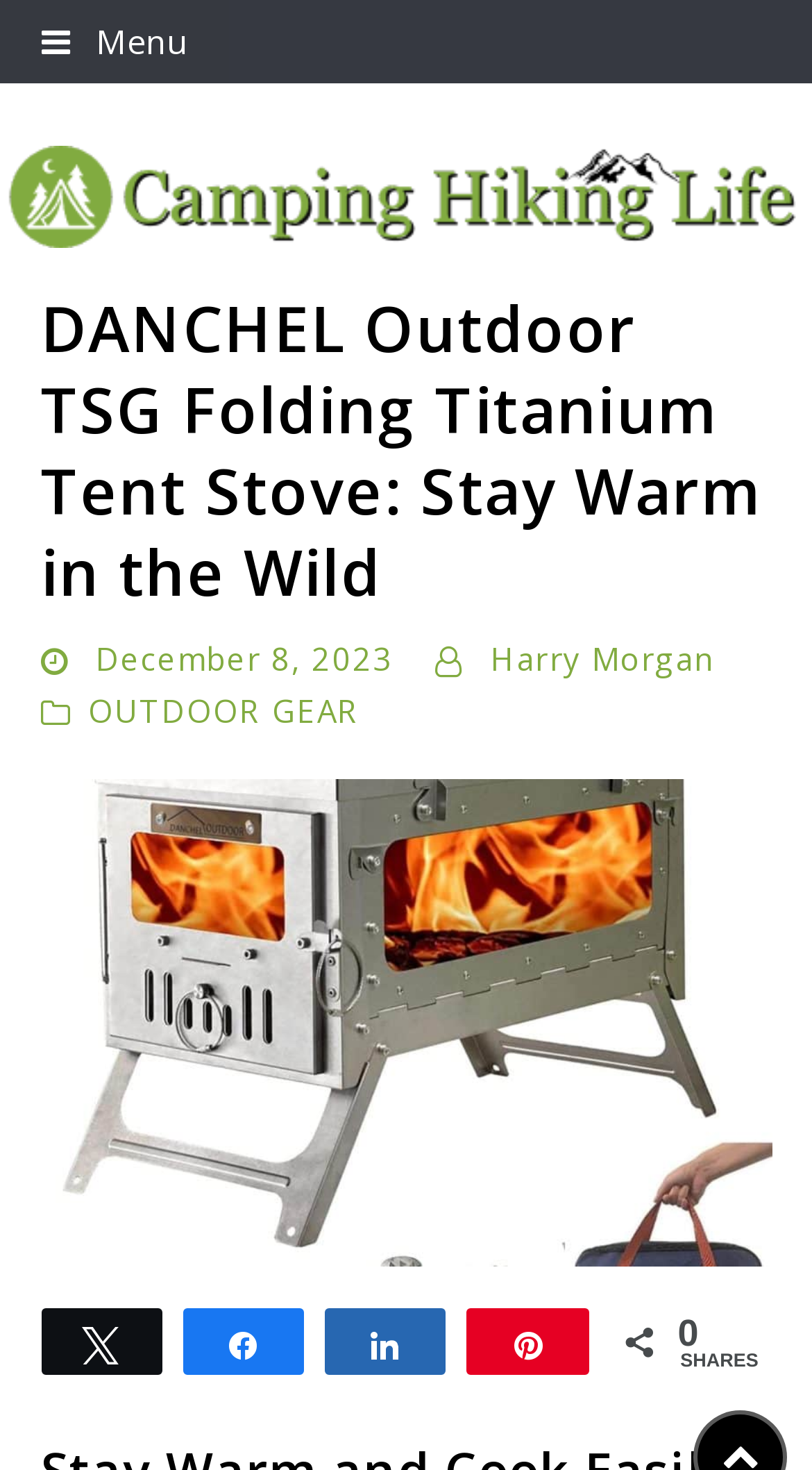Determine the coordinates of the bounding box that should be clicked to complete the instruction: "Share on Twitter". The coordinates should be represented by four float numbers between 0 and 1: [left, top, right, bottom].

[0.053, 0.891, 0.197, 0.933]